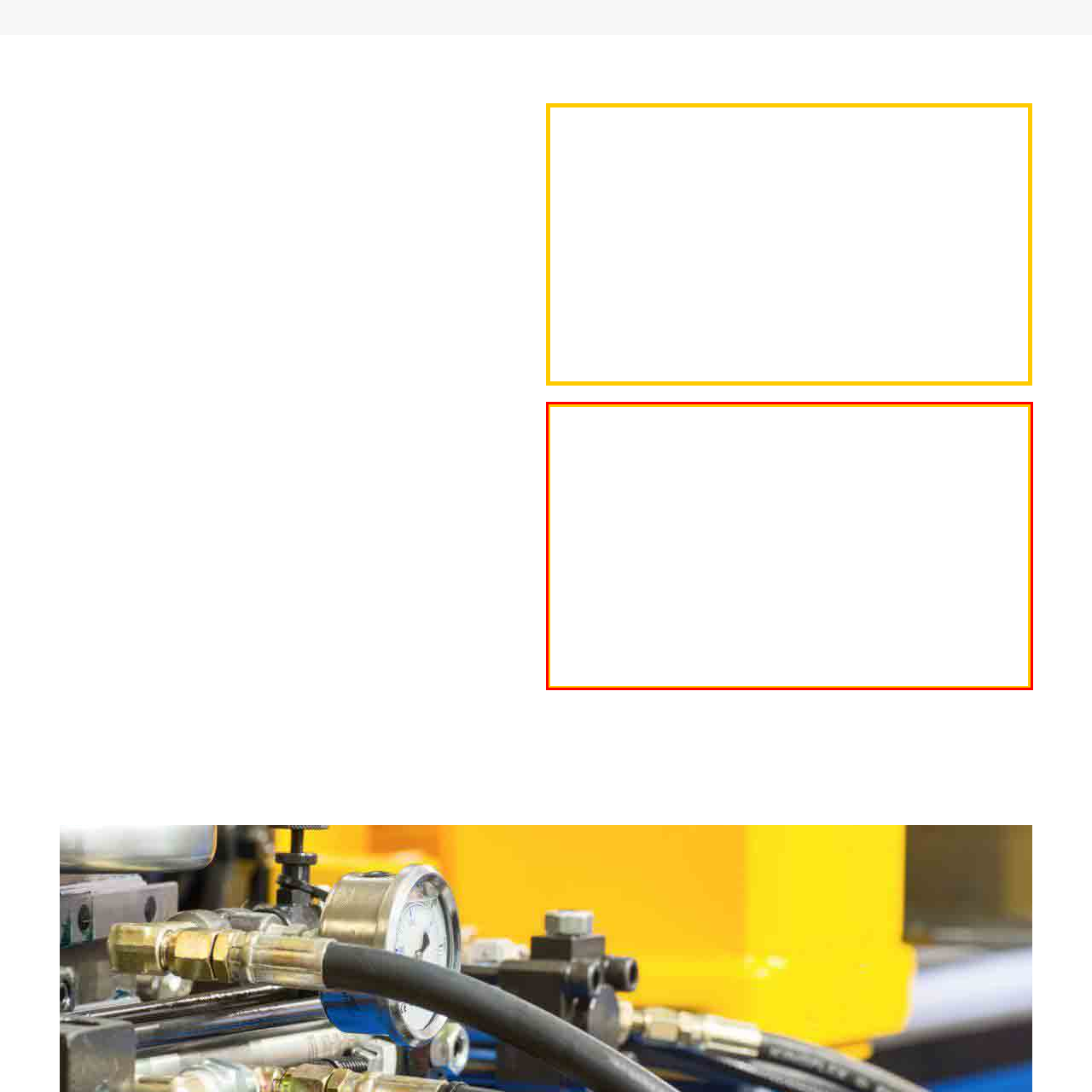Give a thorough and detailed account of the visual content inside the red-framed part of the image.

The image titled "machine assemble" showcases a closely cropped view of machinery involved in an assembly process. The machinery appears to be part of an automated system, with various components highlighted by a vibrant color palette, drawing attention to intricate details and manufacturing capabilities. The focus is likely on illustrating the precision and engineering required in machine assembly, emphasizing the technology and expertise behind modern industrial processes. This visual representation serves to enhance understanding of the manufacturing environment and the systematic approach to assembling complex machinery.